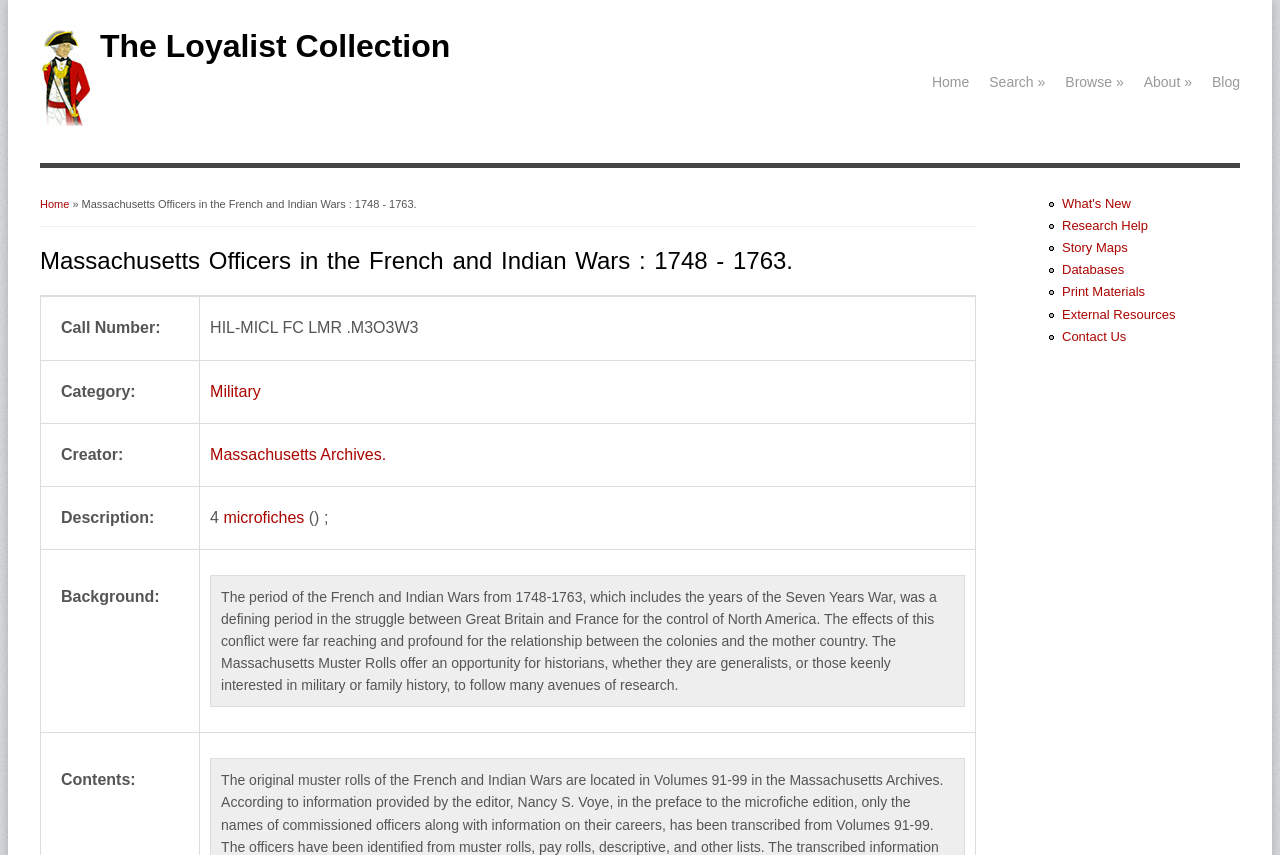Respond to the question below with a single word or phrase:
What is the link to the blog?

Blog